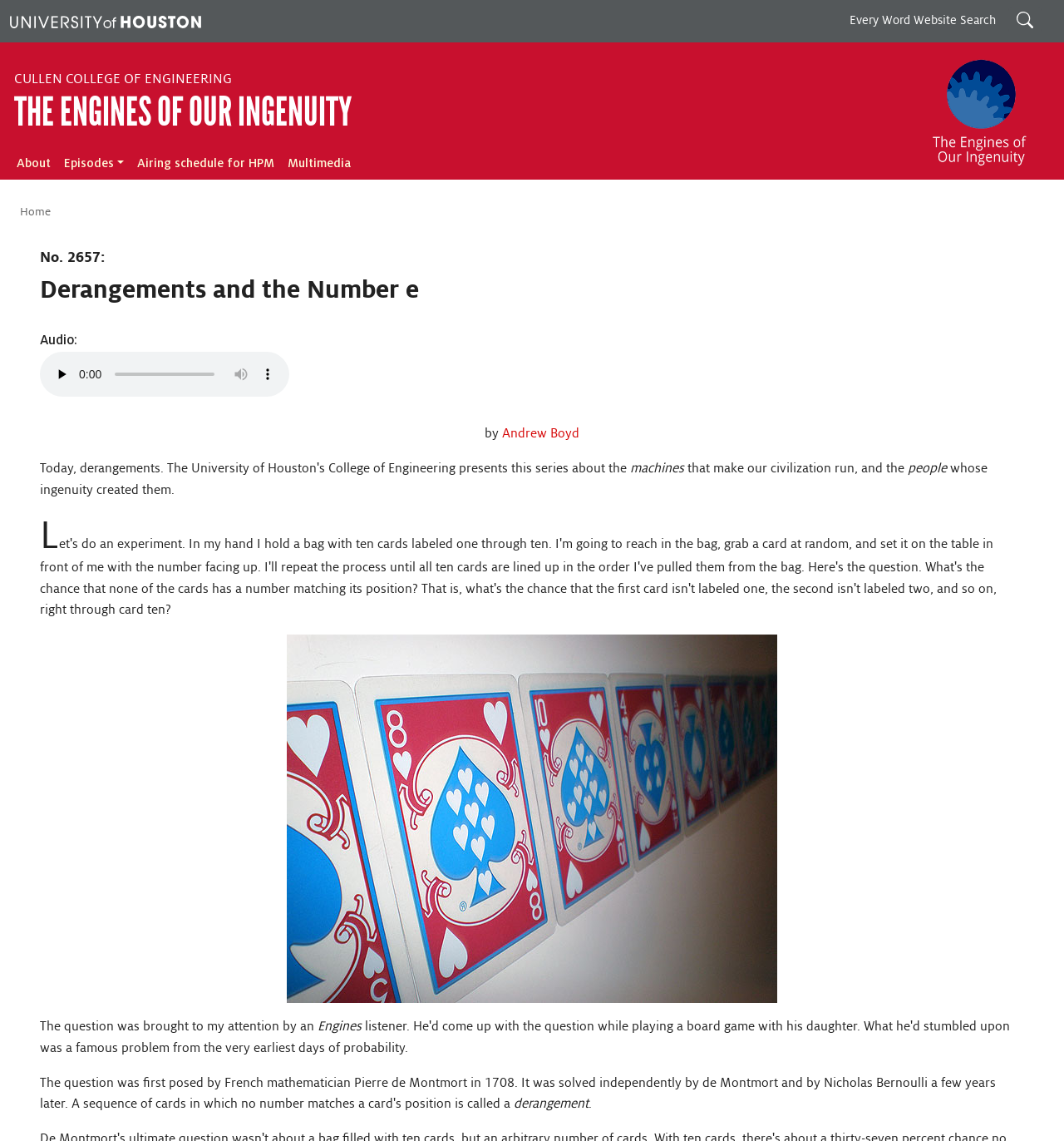Kindly determine the bounding box coordinates for the clickable area to achieve the given instruction: "Go to the Home page".

[0.019, 0.18, 0.048, 0.191]